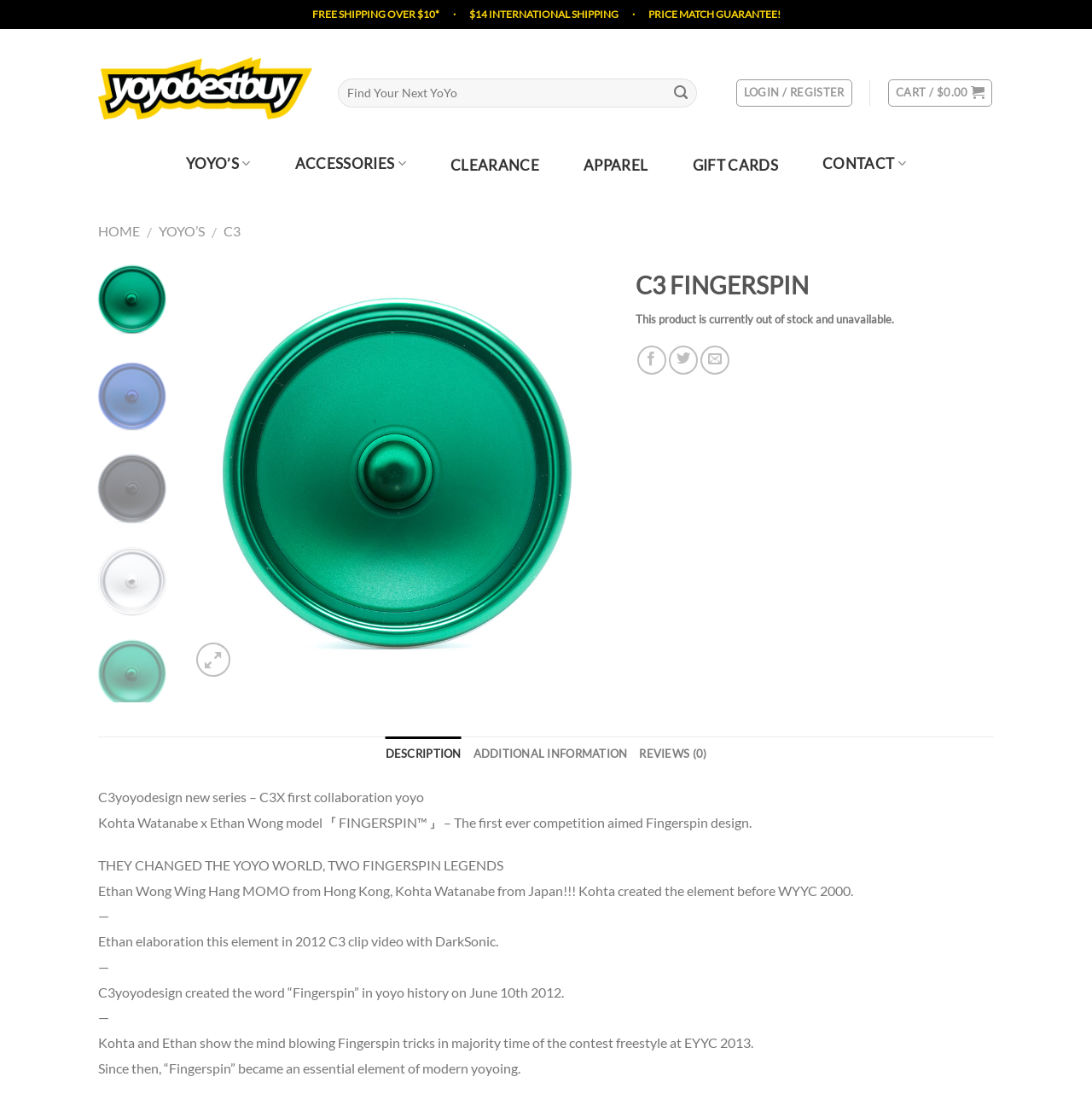What is the name of the yoyo model?
Based on the image, please offer an in-depth response to the question.

The webpage has a heading 'C3 FINGERSPIN' which suggests that the yoyo model being referred to is called FINGERSPIN.